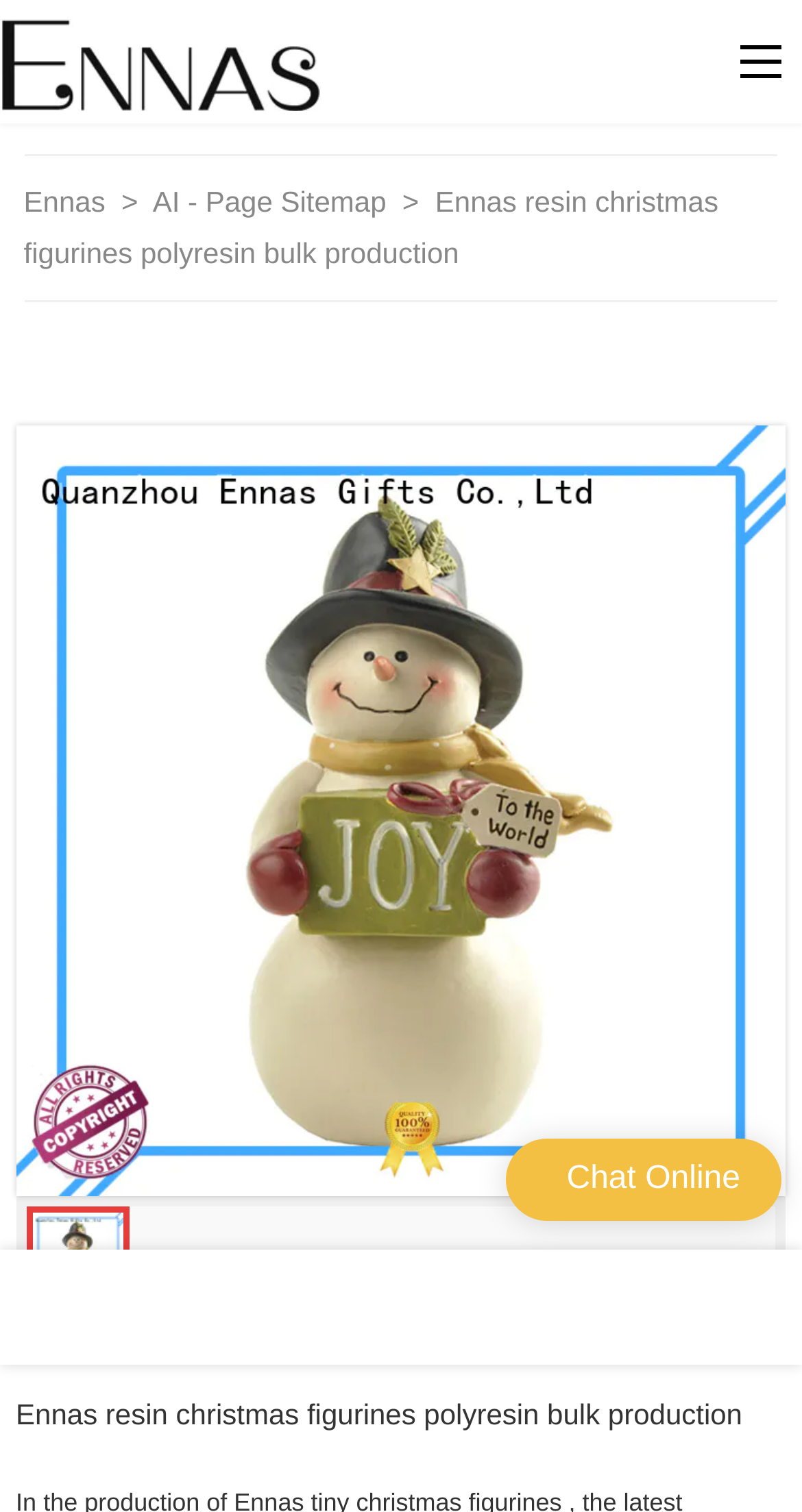Analyze the image and answer the question with as much detail as possible: 
What is the company name?

The company name can be found in the logo link at the top left corner of the webpage, which says 'Logo | Ennas Resin Gifts - ennasgifts.com'. Additionally, the text 'Ennas' is also found in the navigation menu.